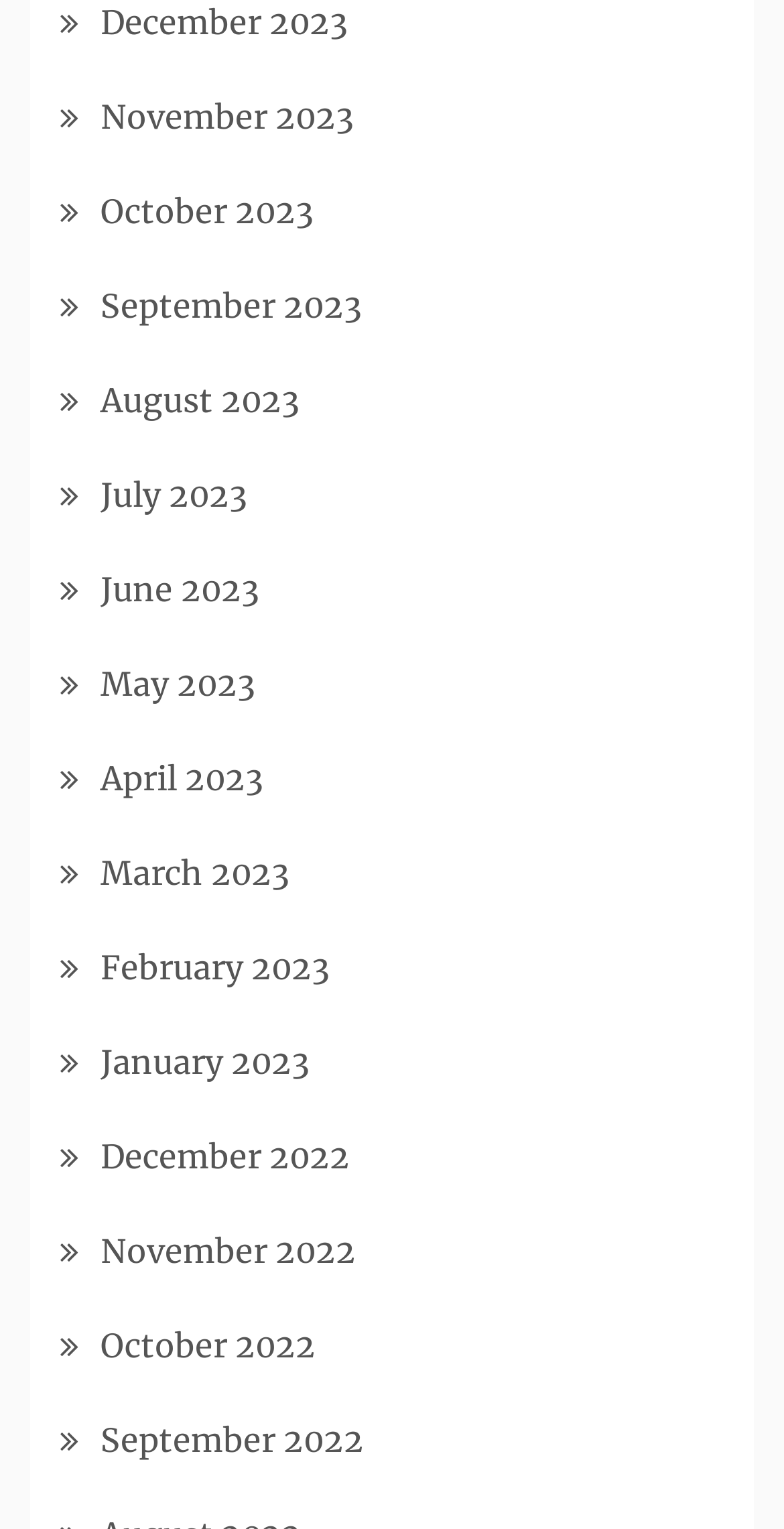Specify the bounding box coordinates for the region that must be clicked to perform the given instruction: "View June 2023".

[0.128, 0.372, 0.331, 0.399]